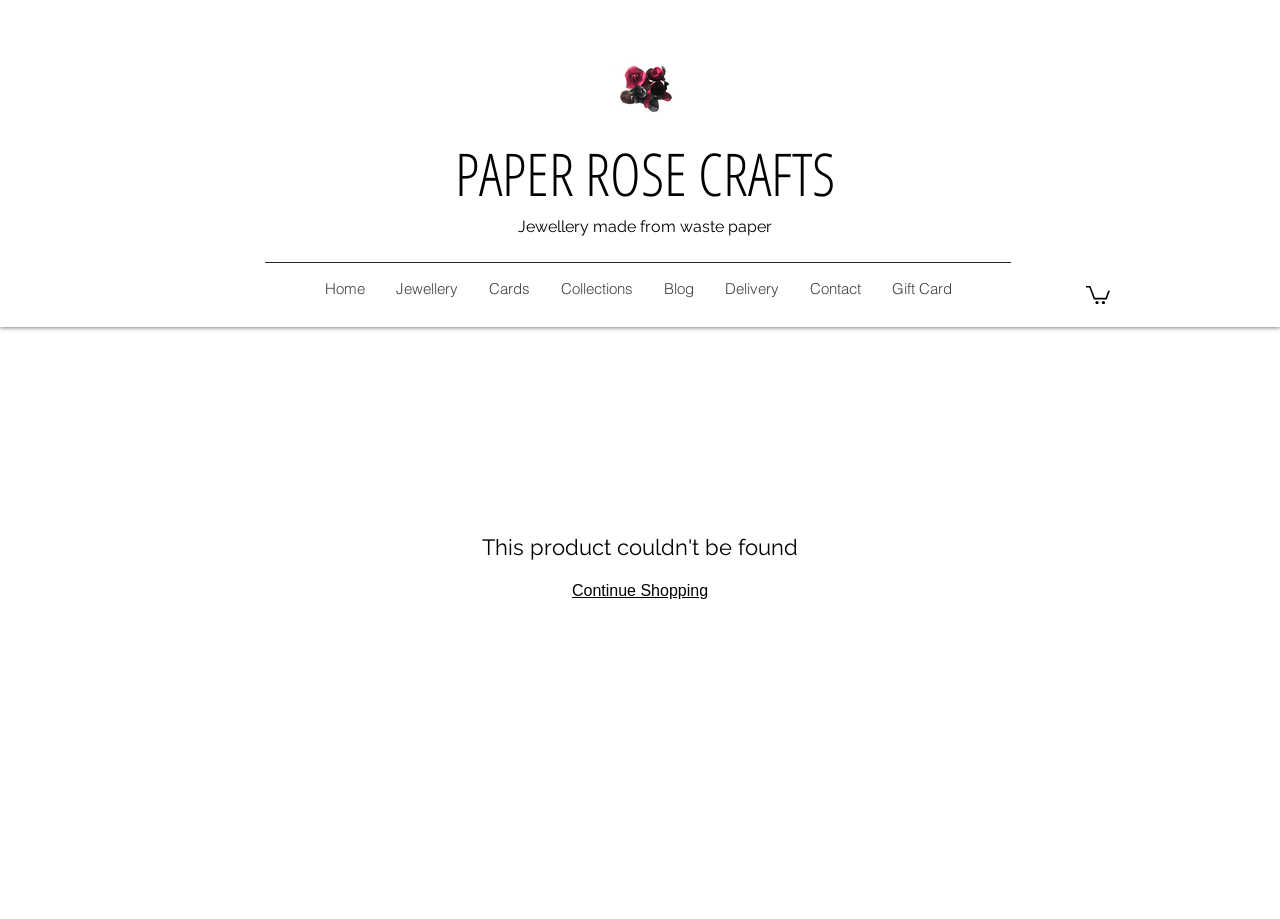Describe all the significant parts and information present on the webpage.

The webpage is a product page for Paper Rose Crafts, featuring a prominent image of a Christmas-themed product at the top, taking up about a quarter of the screen. Below the image, there is a heading that reads "Jewellery made from waste paper", which is centered on the page.

To the left of the heading, there is a navigation menu labeled "Site" that contains seven links: "Home", "Jewellery", "Cards", "Collections", "Blog", "Delivery", and "Contact". These links are arranged horizontally and take up about half of the screen width.

On the top-right corner of the page, there is a logo link "PAPER ROSE CRAFTS" that is slightly larger than the navigation links. Below the logo, there is a small button with an image, but no text.

Further down the page, there is a call-to-action link "Continue Shopping" that is centered on the page. The link is relatively large and prominent, suggesting that it is an important action for the user to take.

Overall, the page has a simple and clean layout, with a focus on showcasing the product image and providing easy navigation to other parts of the site.